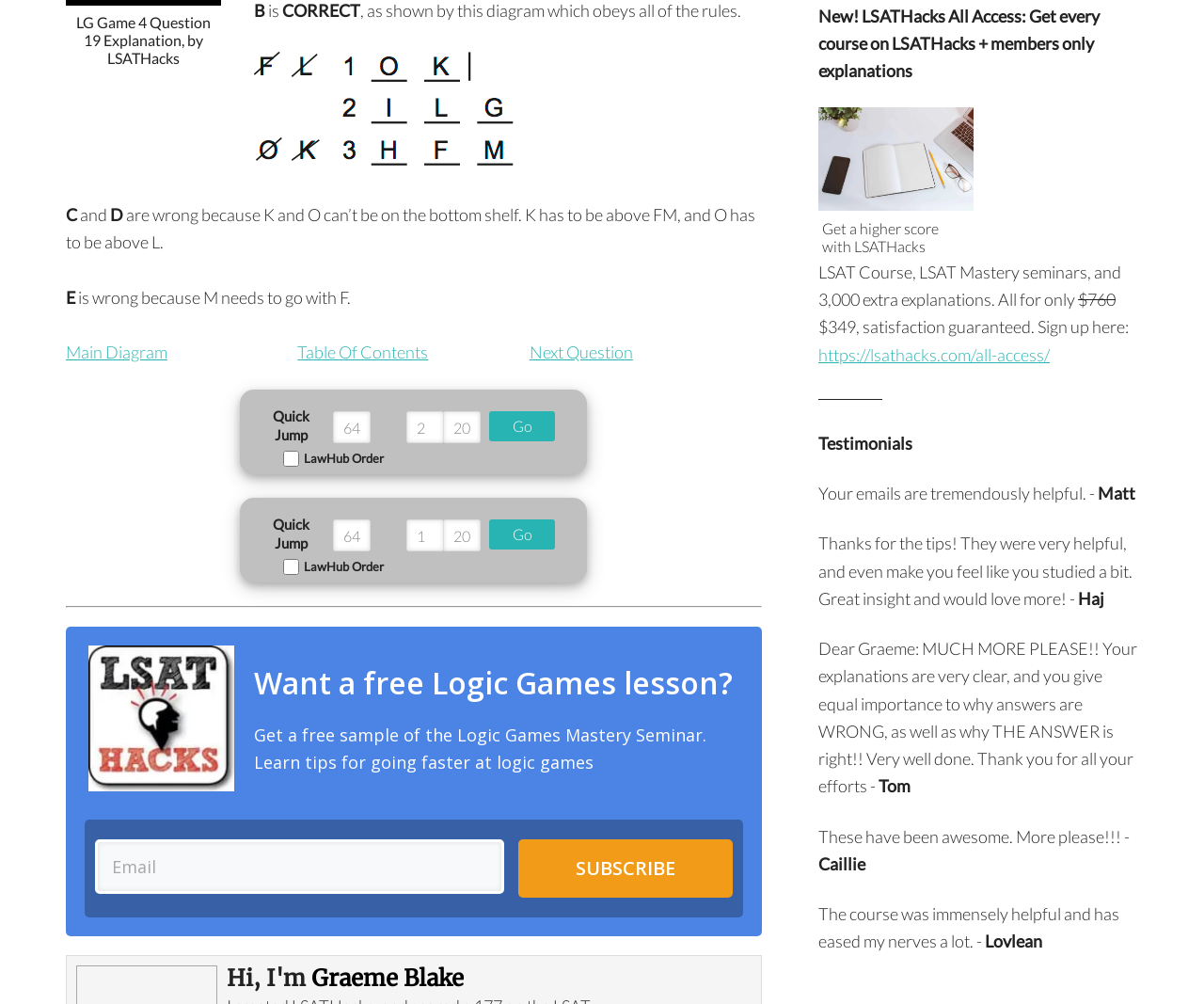Given the element description https://lsathacks.com/all-access/, specify the bounding box coordinates of the corresponding UI element in the format (top-left x, top-left y, bottom-right x, bottom-right y). All values must be between 0 and 1.

[0.68, 0.343, 0.872, 0.363]